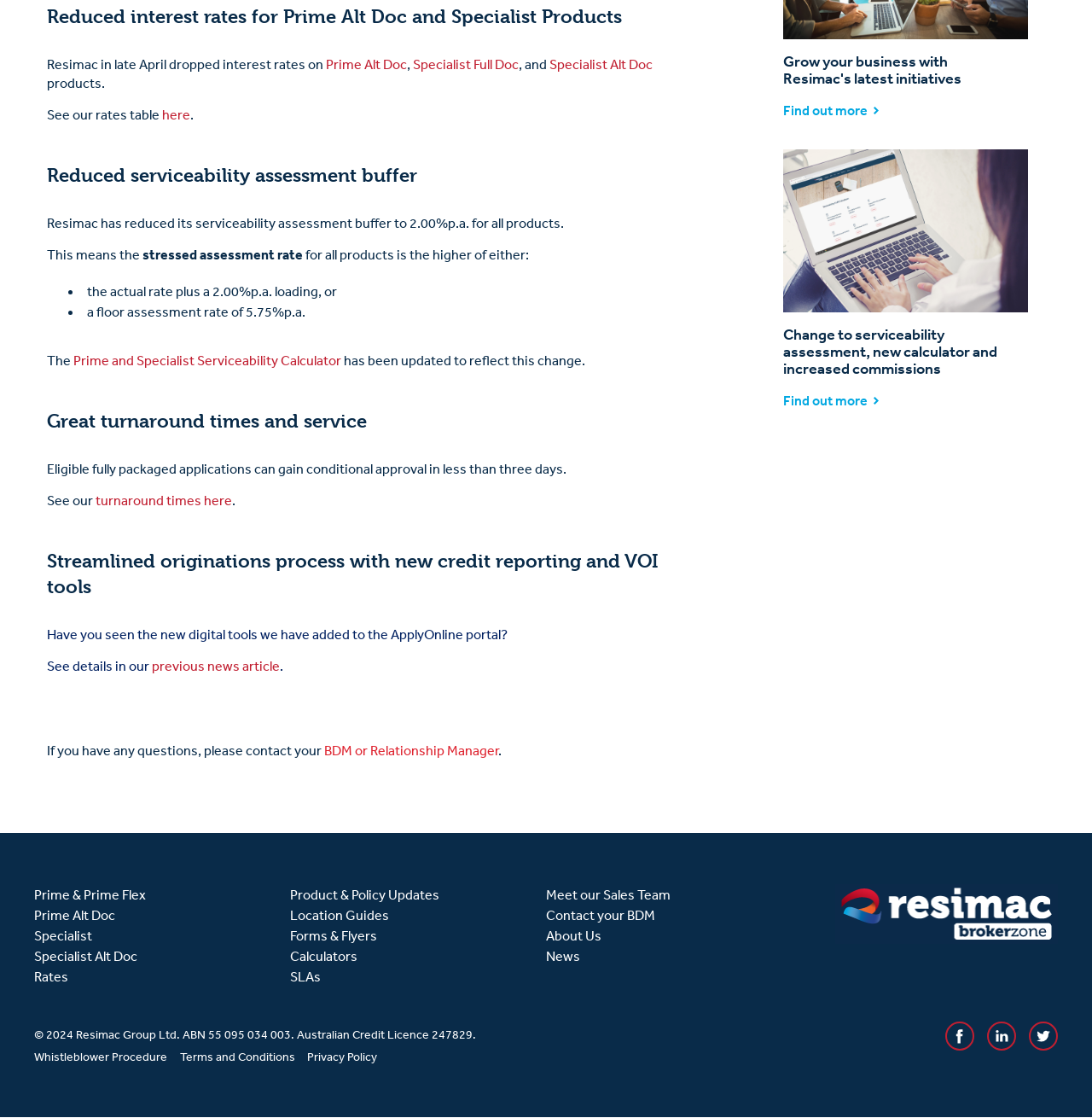What is the new serviceability assessment buffer? Analyze the screenshot and reply with just one word or a short phrase.

2.00%p.a.